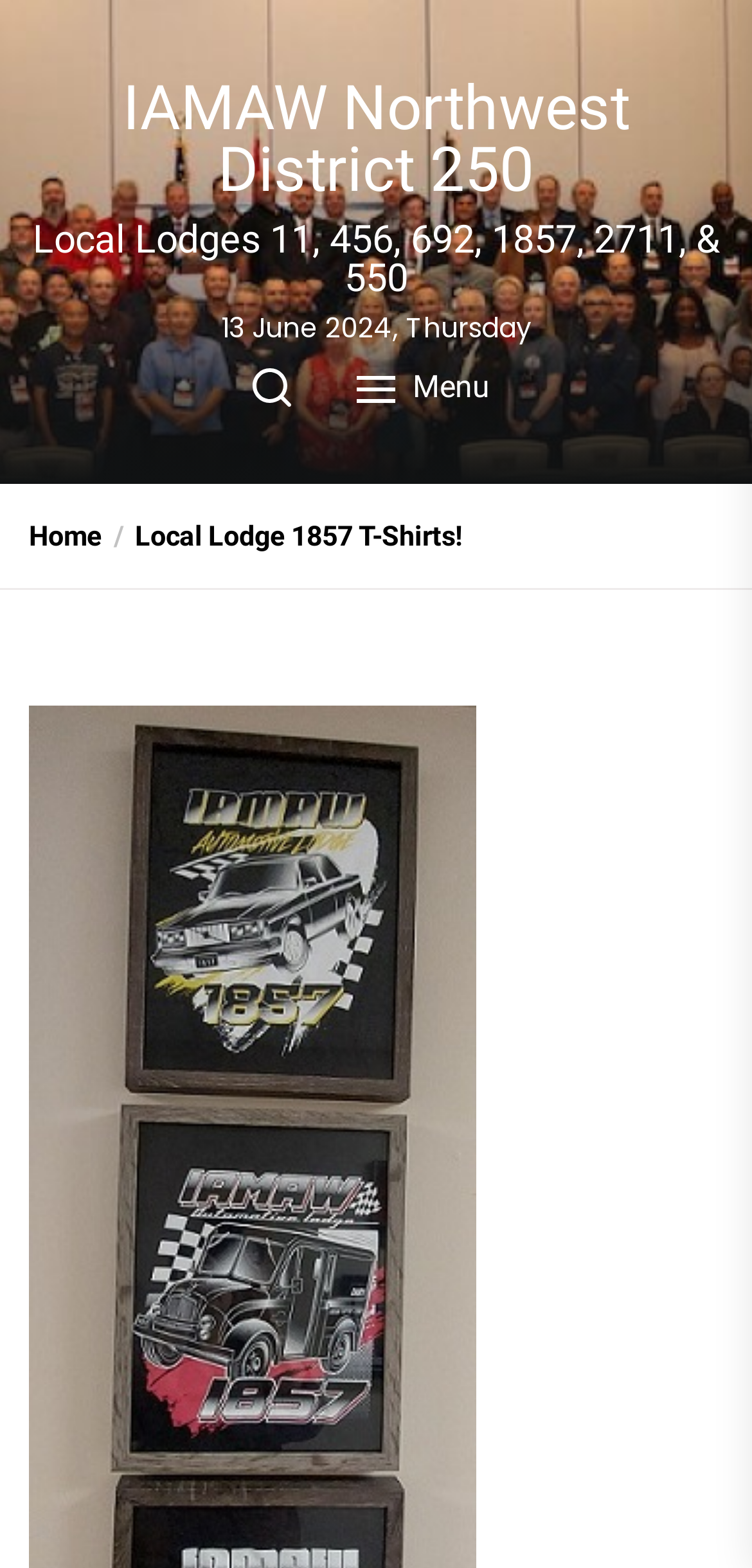Give a one-word or short phrase answer to this question: 
What is the purpose of the 'Search' button?

To search